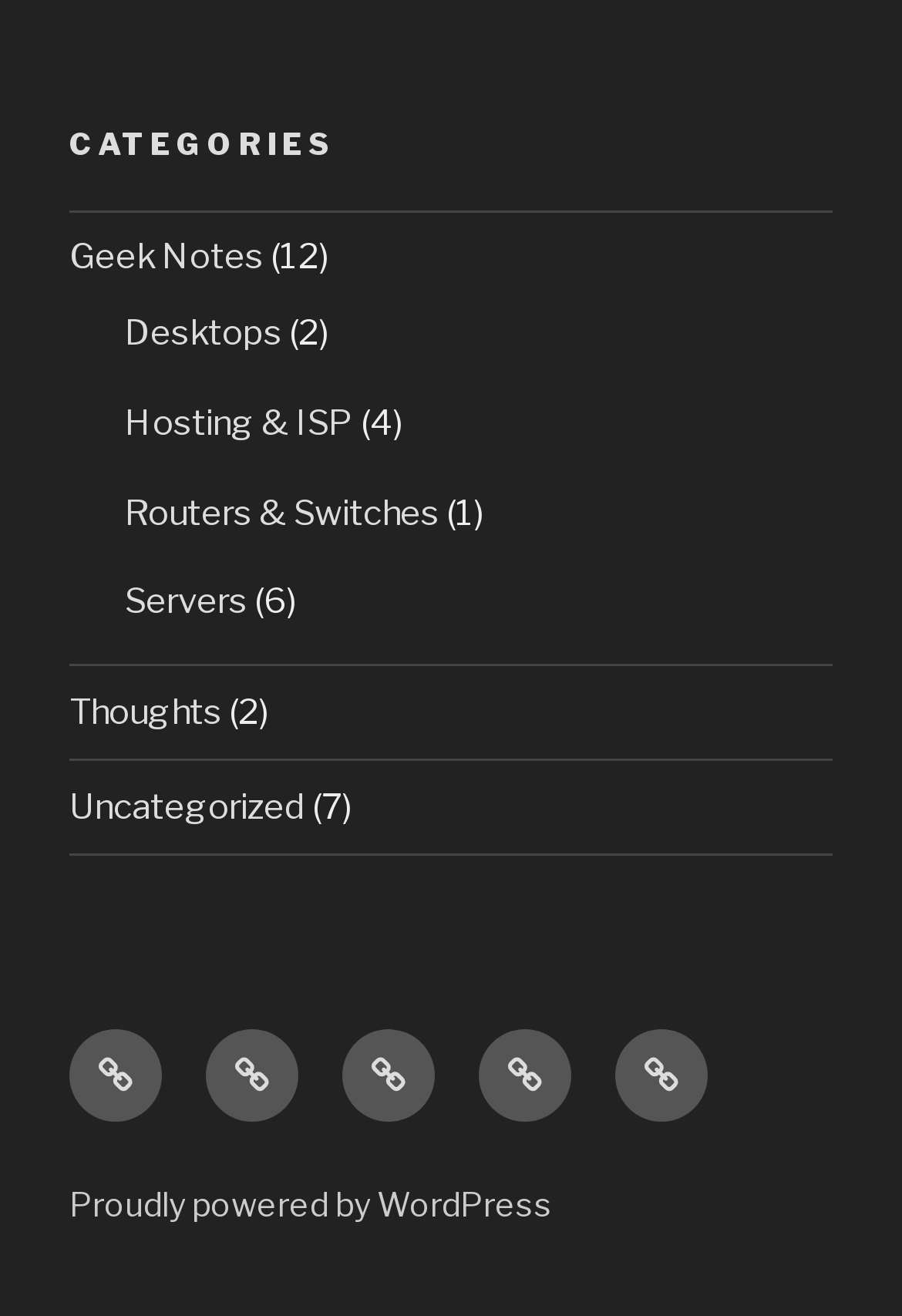Please locate the bounding box coordinates of the element that should be clicked to achieve the given instruction: "visit About Dave Lane".

[0.228, 0.782, 0.331, 0.853]